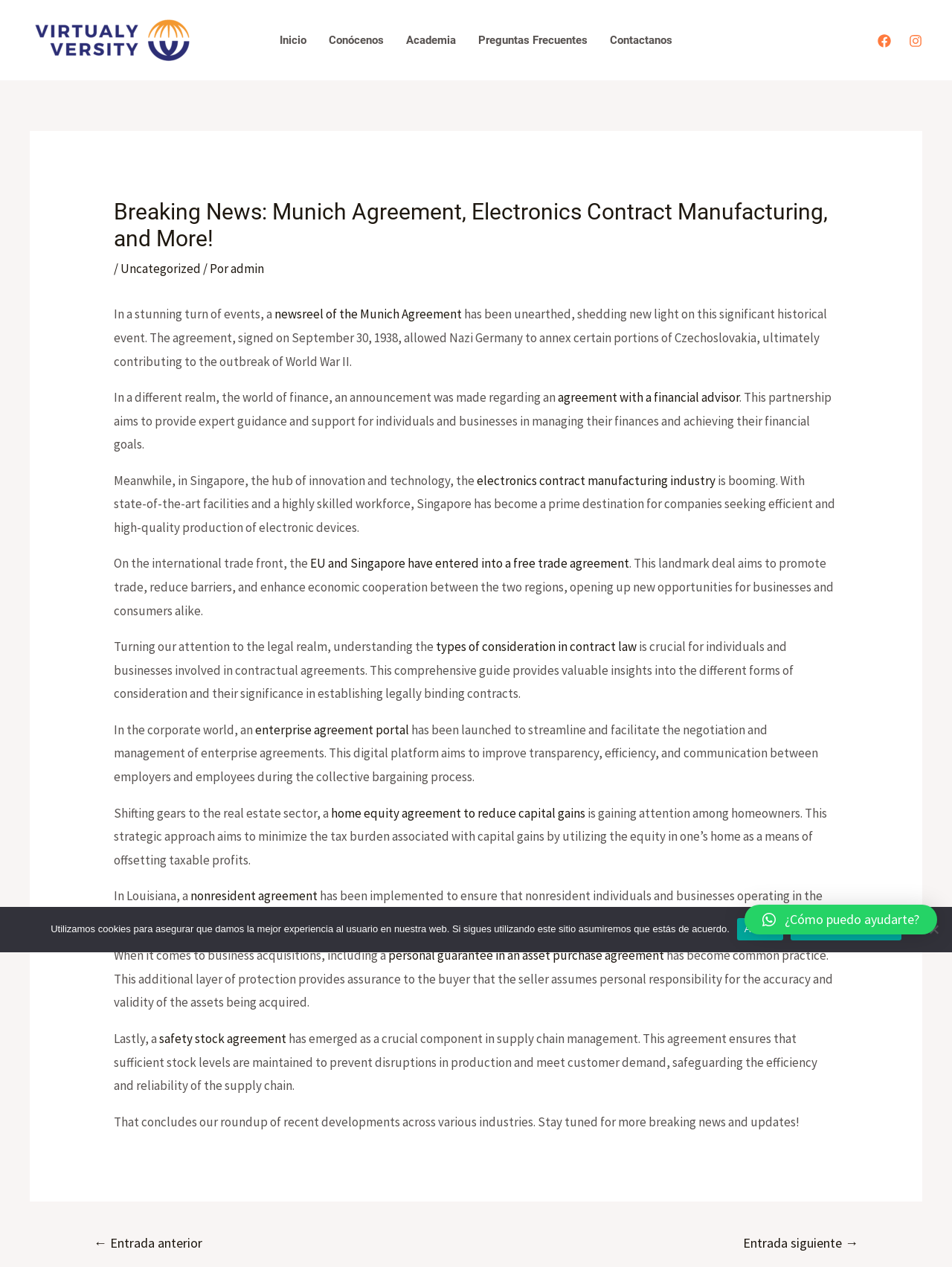Determine the bounding box coordinates of the clickable element necessary to fulfill the instruction: "Check out the electronics contract manufacturing industry". Provide the coordinates as four float numbers within the 0 to 1 range, i.e., [left, top, right, bottom].

[0.501, 0.373, 0.752, 0.386]